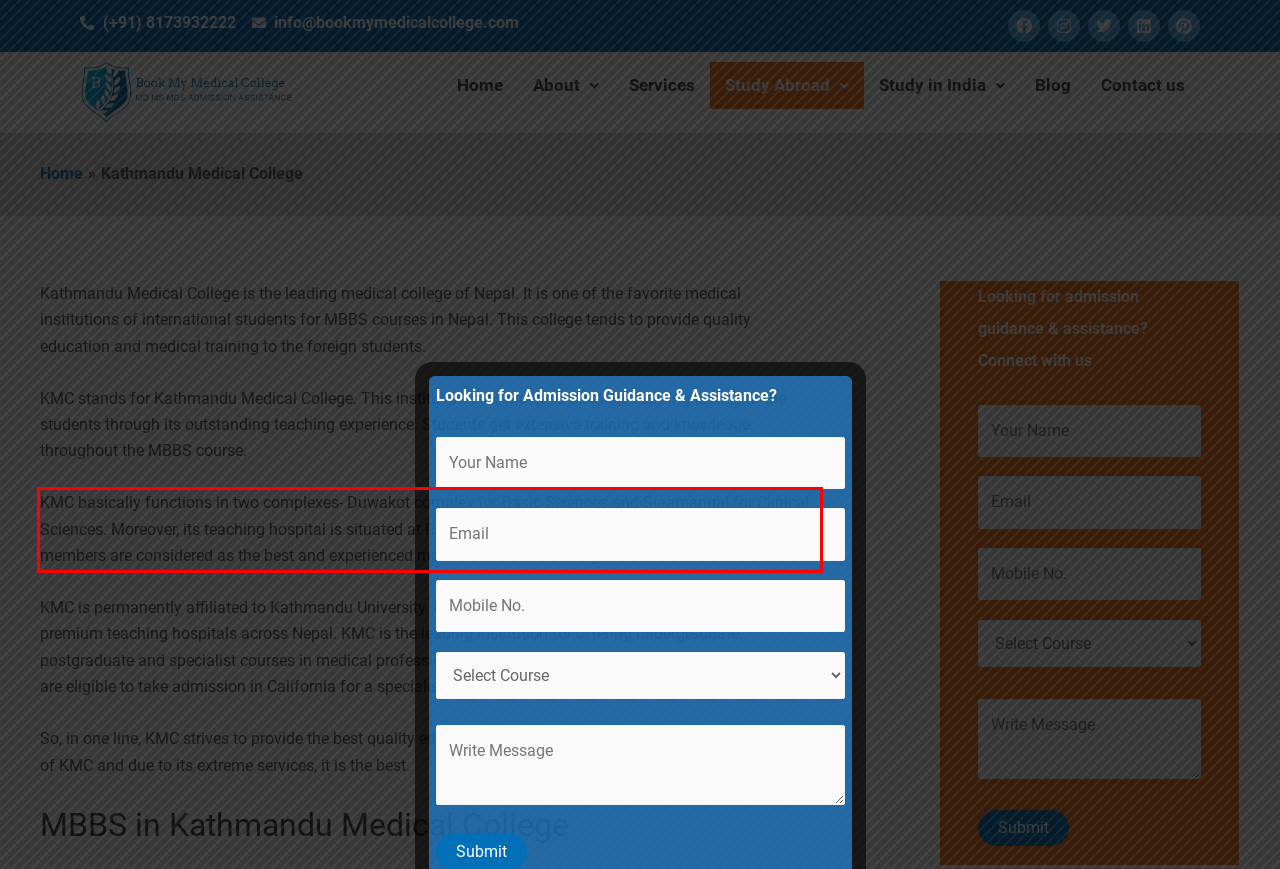Given the screenshot of a webpage, identify the red rectangle bounding box and recognize the text content inside it, generating the extracted text.

KMC basically functions in two complexes- Duwakot complex for Basic Sciences and Sinamangal for Clinical Sciences. Moreover, its teaching hospital is situated at Ring Road near the Airport. Some of the teaching members are considered as the best and experienced mentors of Medical colleges in India and Abroad.